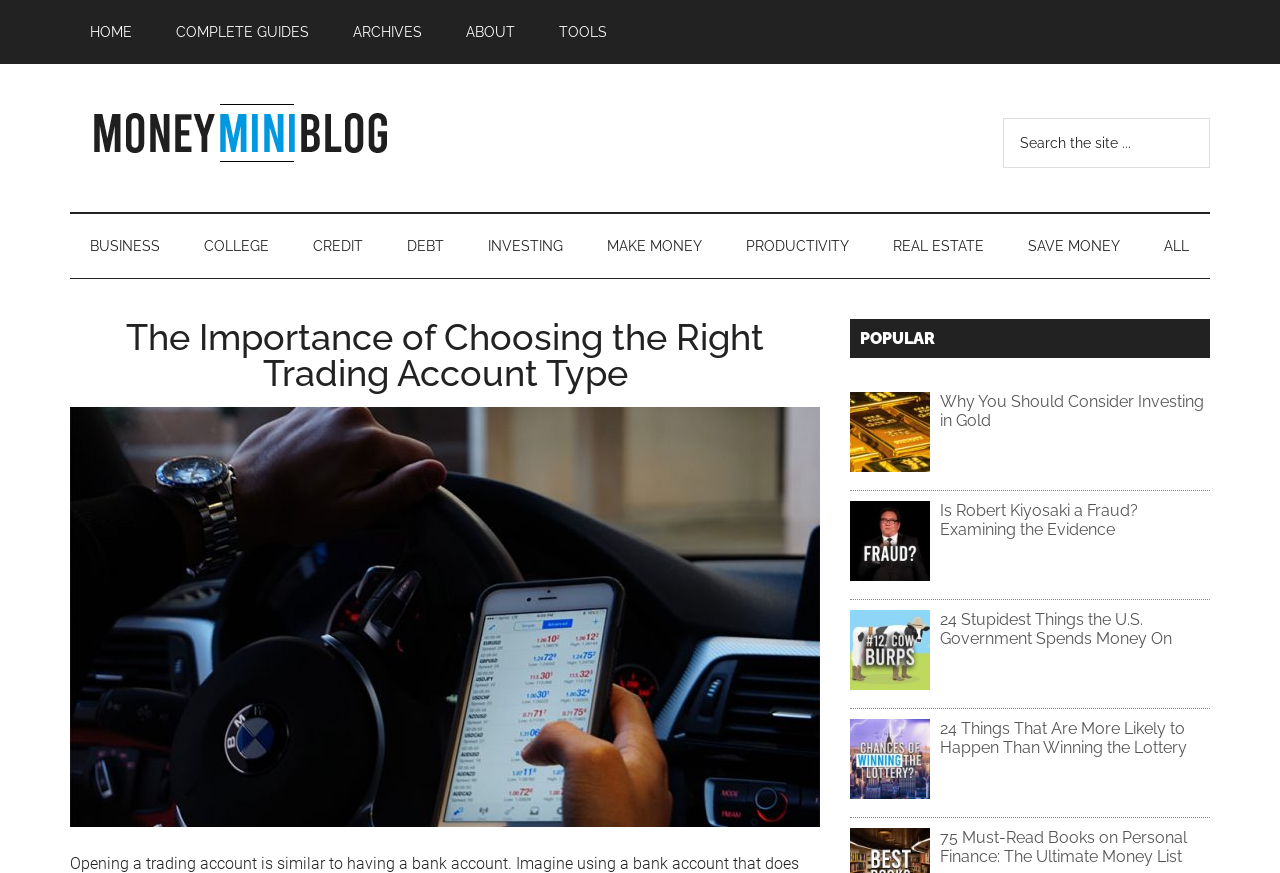Please reply to the following question using a single word or phrase: 
What is the purpose of the 'Skip to' links?

Accessibility